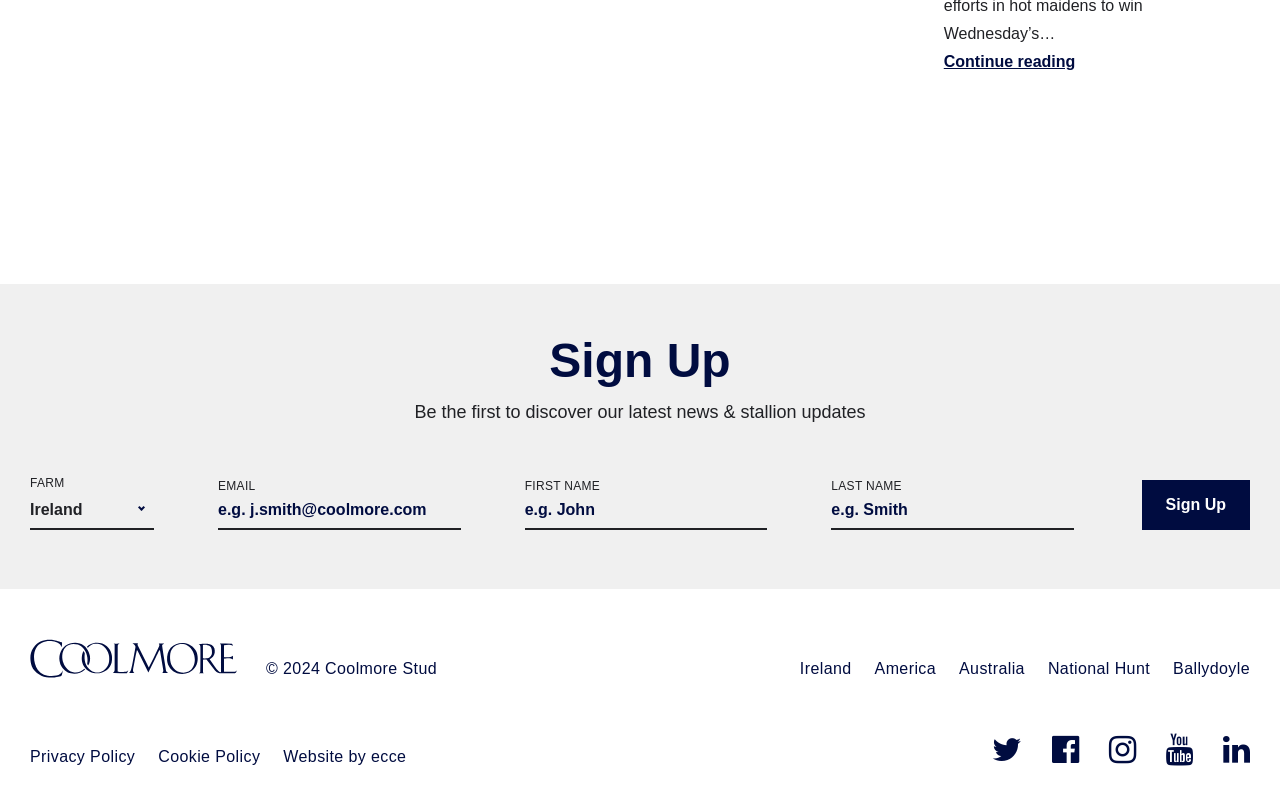Locate the bounding box coordinates of the clickable region necessary to complete the following instruction: "View privacy policy". Provide the coordinates in the format of four float numbers between 0 and 1, i.e., [left, top, right, bottom].

[0.023, 0.922, 0.106, 0.943]